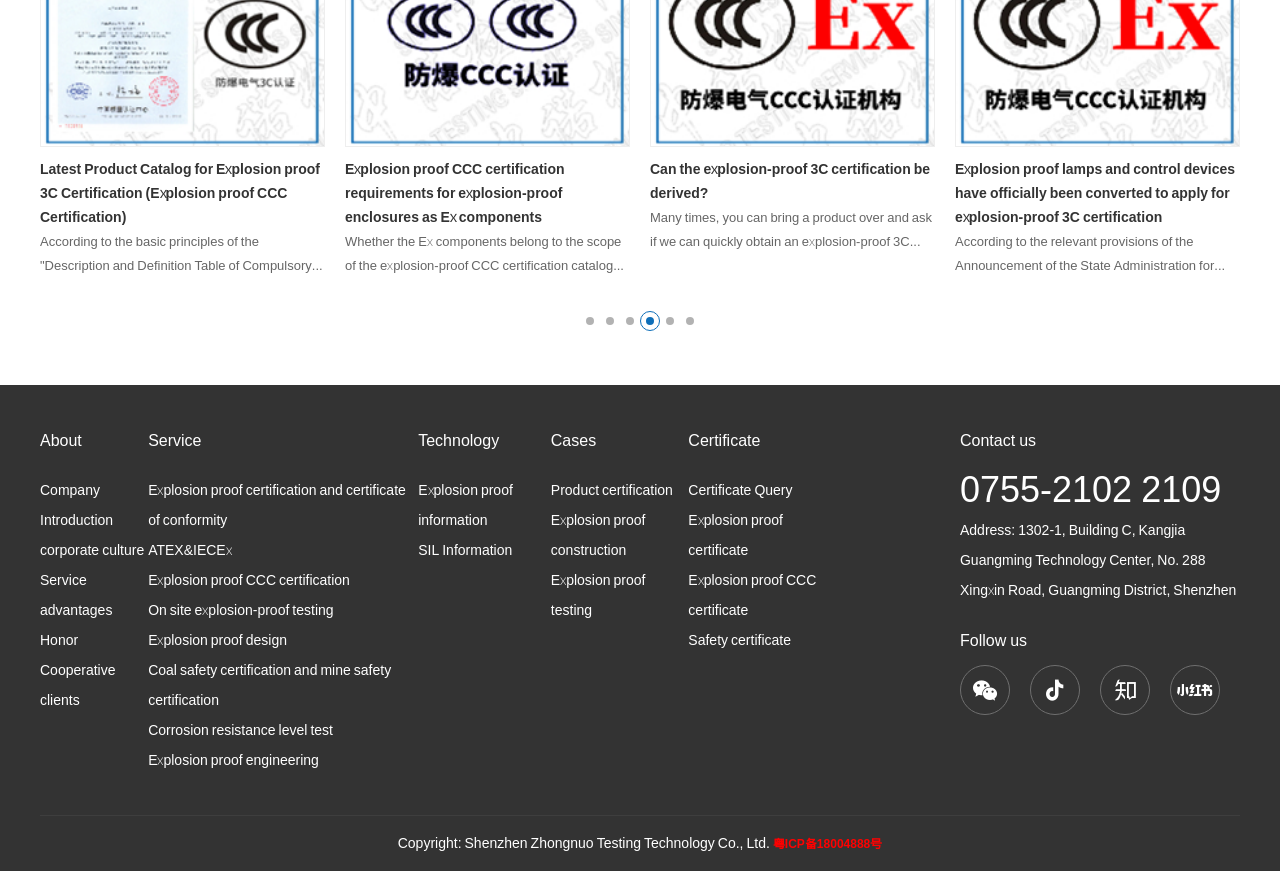Find the bounding box coordinates of the element I should click to carry out the following instruction: "Follow us on WeChat".

[0.75, 0.763, 0.789, 0.821]